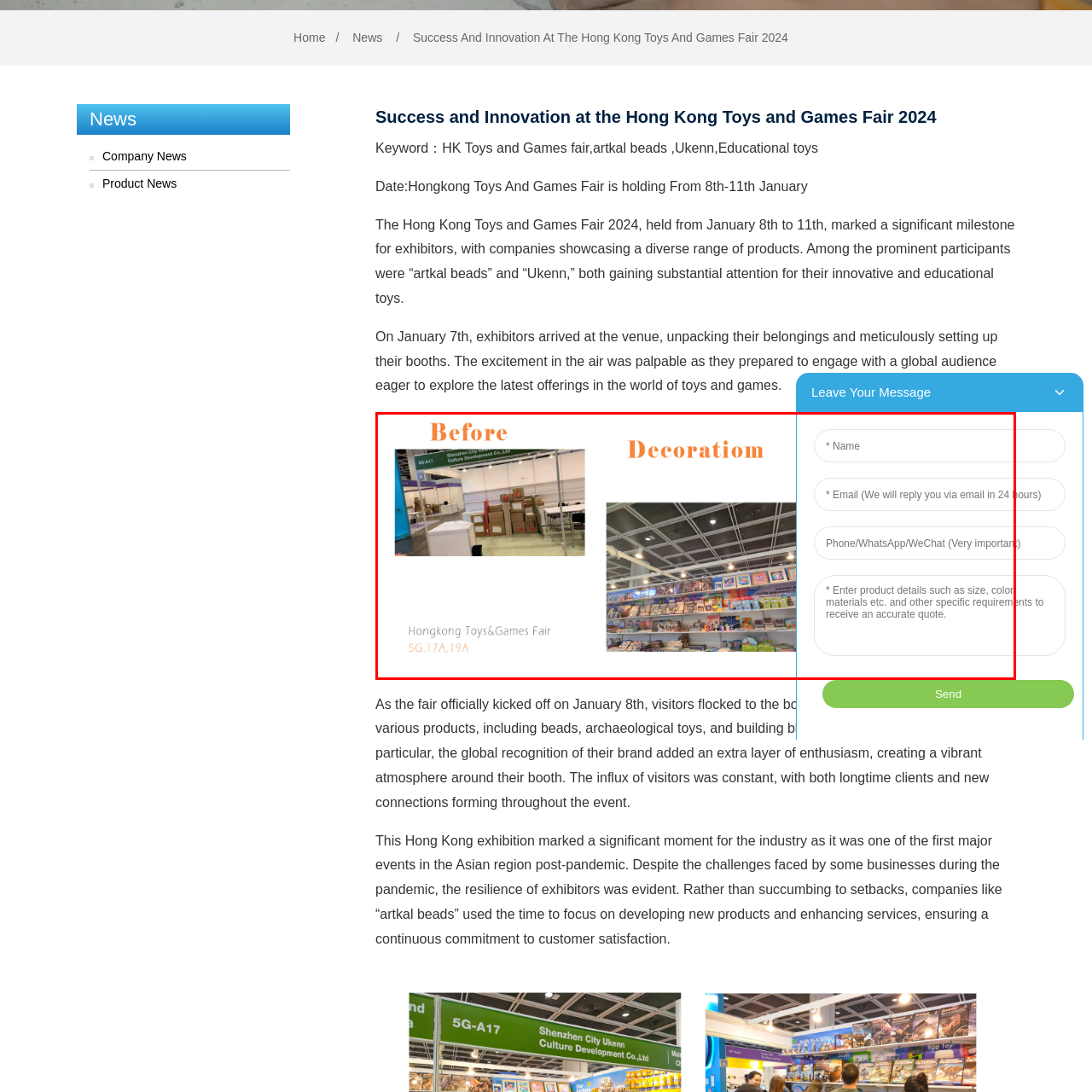Thoroughly describe the contents of the picture within the red frame.

The image showcases two contrasting environments of an exhibition booth at the Hong Kong Toys and Games Fair. On the left side, labeled "Before," the scene presents a partially set-up space featuring rows of empty display fixtures, boxes, and shipping materials. It captures the anticipation and groundwork involved in preparing for the event, emphasizing the raw, unadorned state before the official unveiling. 

To the right, titled "Decoration," the image reveals the vibrant transformation of the booth. Shelves are now brimming with an array of colorful products, including educational toys and games, artistically displayed under bright lighting. This transition underscores the energy and creativity that exhibitors bring to their presentations, aiming to captivate visitors. 

Together, the images illustrate the dynamic journey of preparation and decoration at the fair, highlighting the hard work and dedication that goes into creating an inviting atmosphere for attendees. The event runs from January 8th to 11th, showcasing the latest innovations in toys and games following a challenging post-pandemic period.